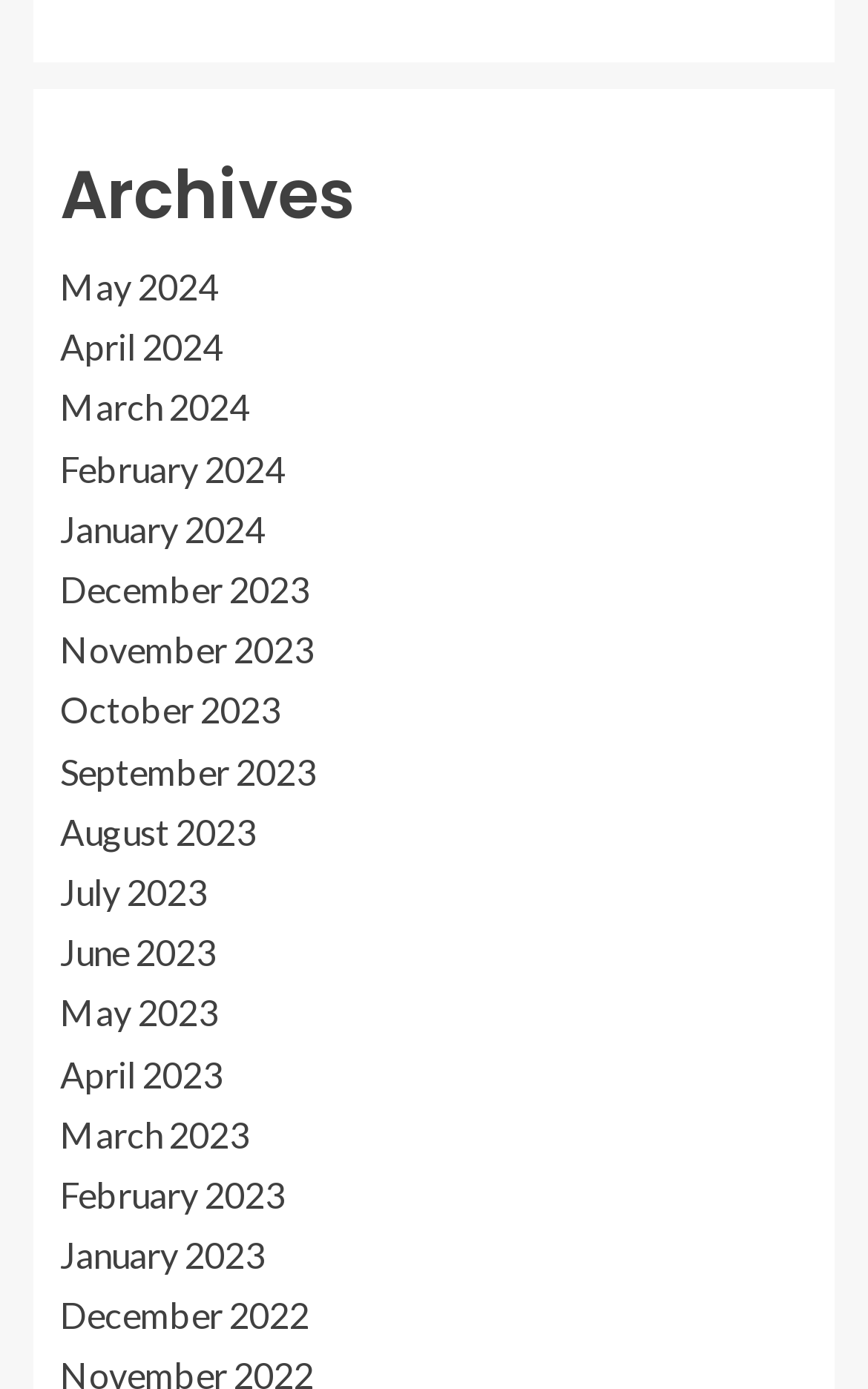Identify the bounding box coordinates of the specific part of the webpage to click to complete this instruction: "access February 2024 archives".

[0.069, 0.322, 0.328, 0.352]